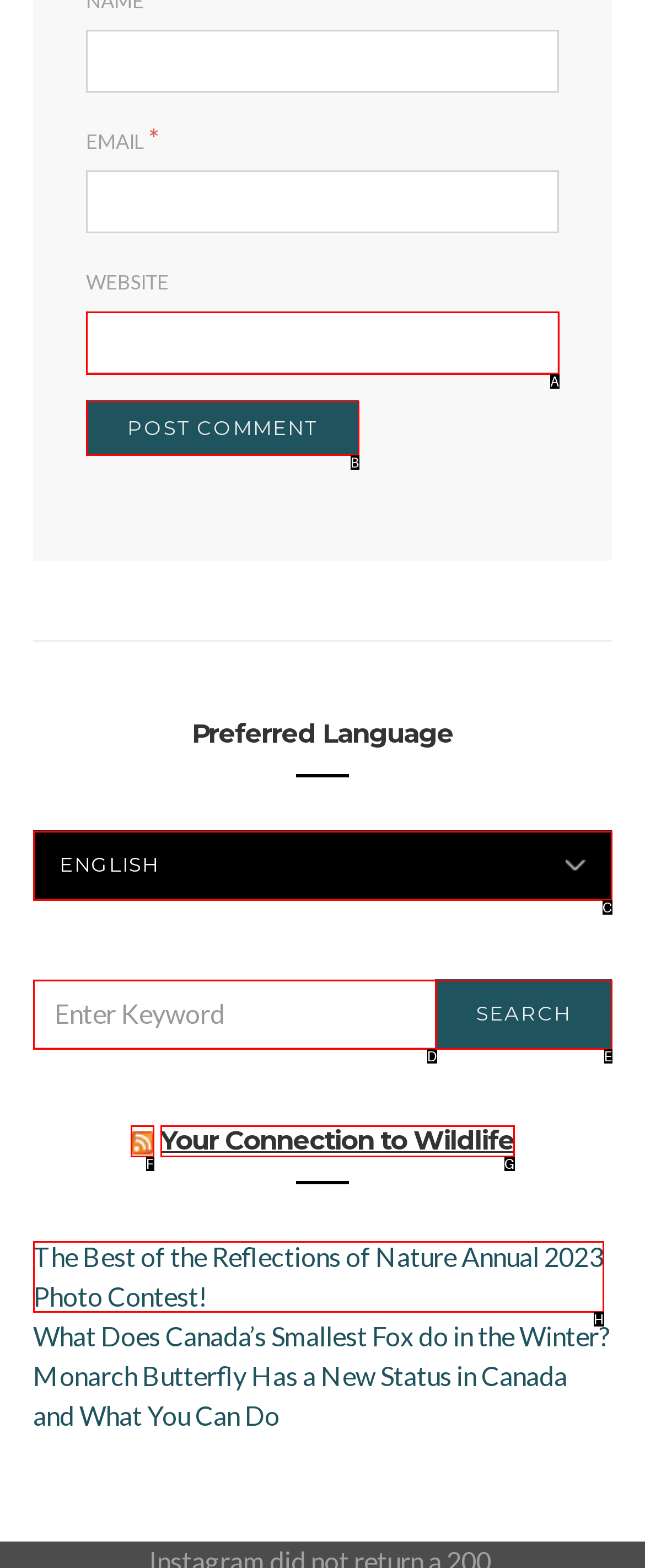From the provided options, pick the HTML element that matches the description: name="submit" value="Post Comment". Respond with the letter corresponding to your choice.

B